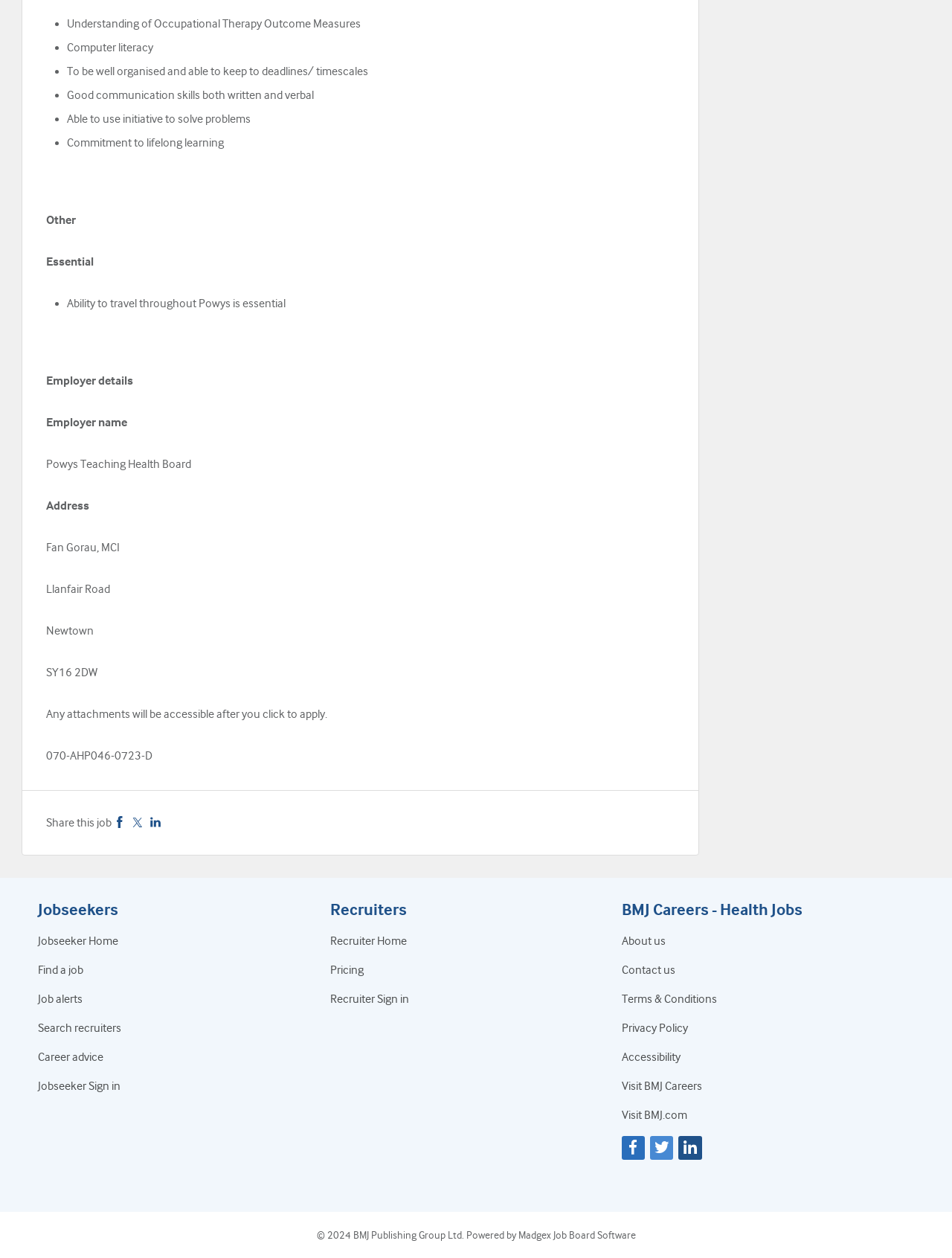Can you identify the bounding box coordinates of the clickable region needed to carry out this instruction: 'Visit BMJ Careers'? The coordinates should be four float numbers within the range of 0 to 1, stated as [left, top, right, bottom].

[0.653, 0.858, 0.738, 0.869]